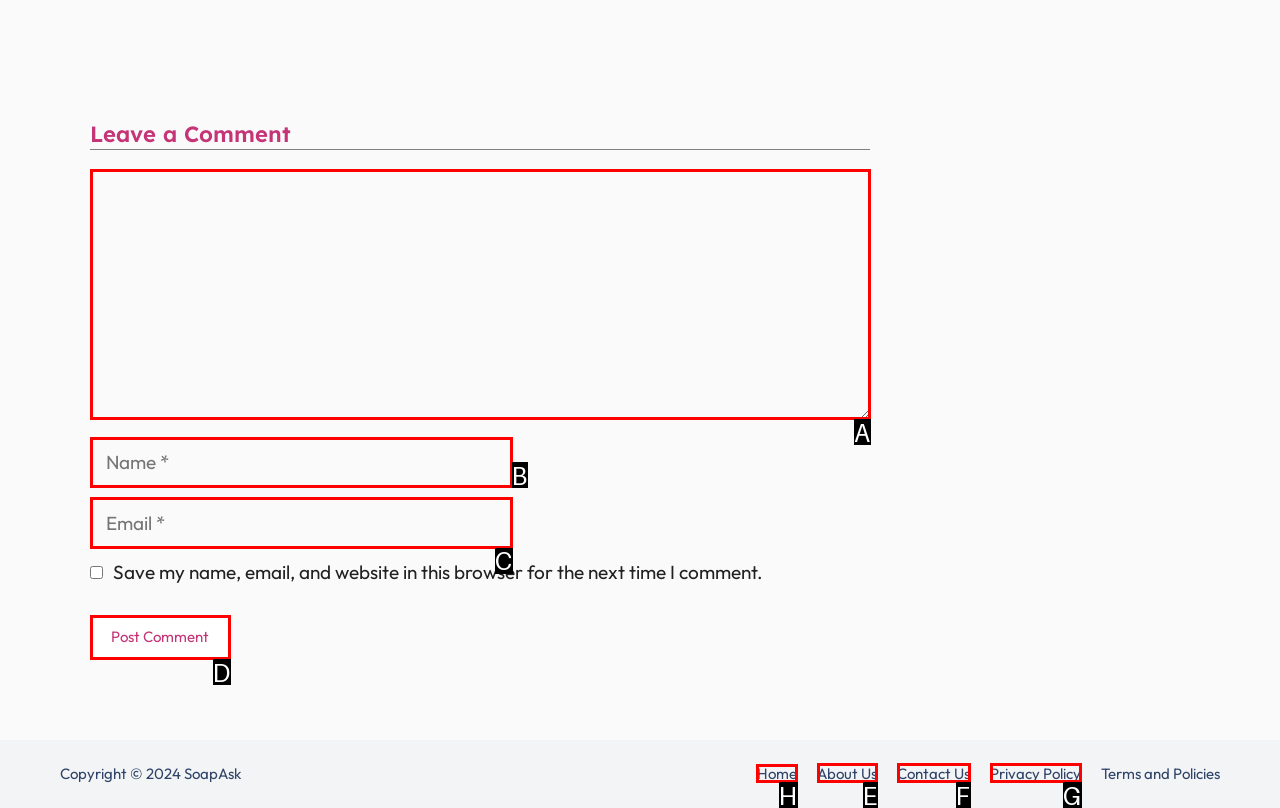What option should you select to complete this task: Go to the home page? Indicate your answer by providing the letter only.

H